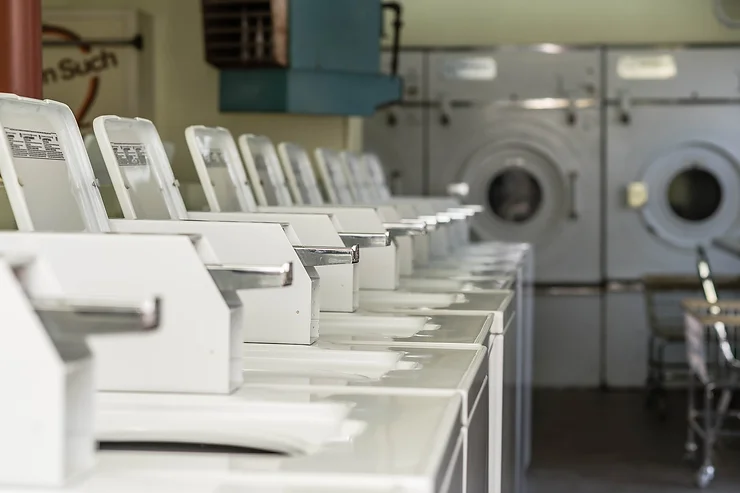Deliver an in-depth description of the image, highlighting major points.

The image depicts a row of washing machines and dryers lined up in a laundromat. The machines feature sleek, white exteriors and are arranged meticulously, highlighting a sense of order and functionality. The background reveals additional appliances, emphasizing a typical laundromat environment where people can wash and dry their clothes. This scene is likely part of a larger narrative about activities that can be enjoyed in various settings, such as playful interactions centered around chores like laundry, which can foster learning opportunities for children. The laundromat serves not only as a place for cleaning clothes but also as a community space where parents can engage their children in educational activities.